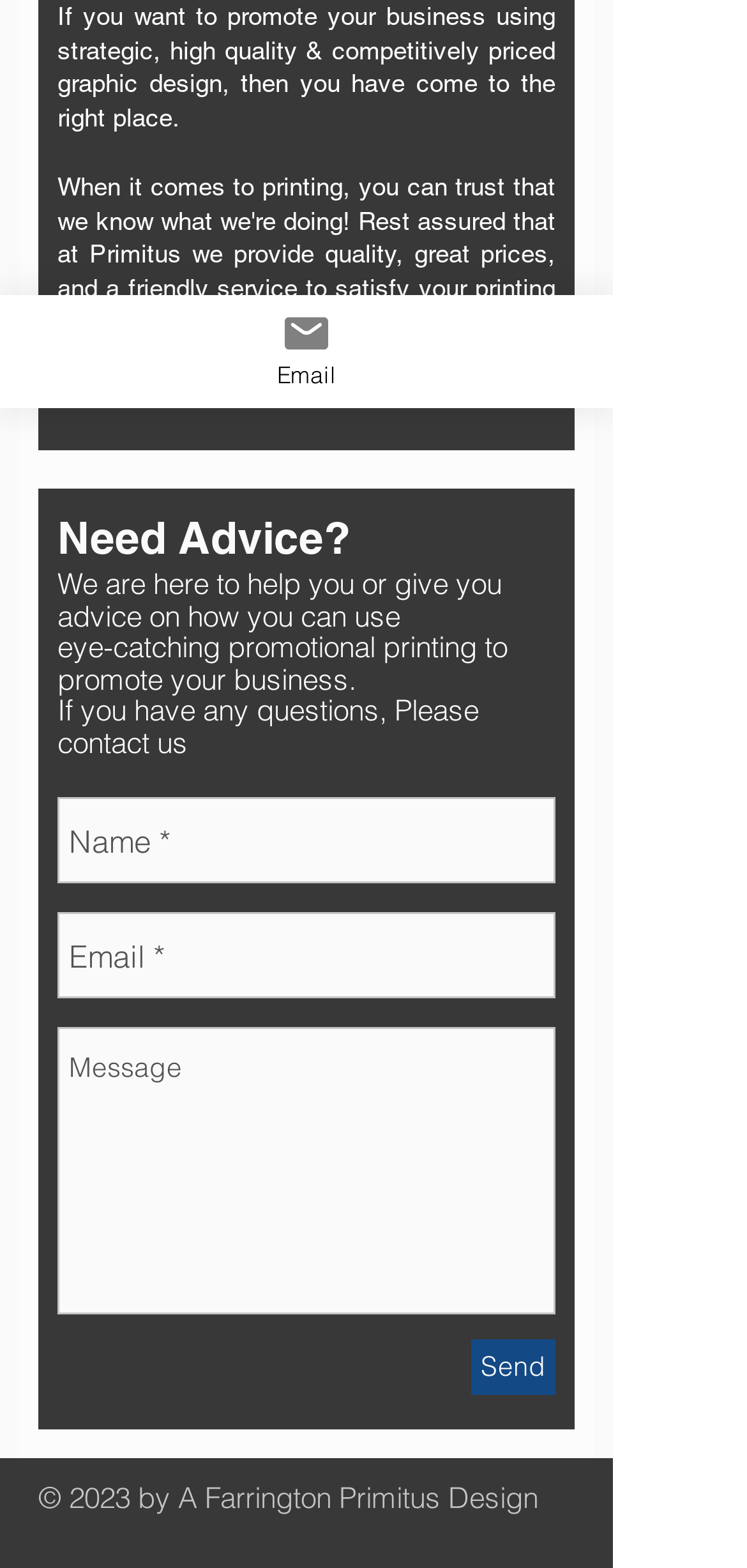Predict the bounding box coordinates for the UI element described as: "Send". The coordinates should be four float numbers between 0 and 1, presented as [left, top, right, bottom].

[0.631, 0.855, 0.744, 0.89]